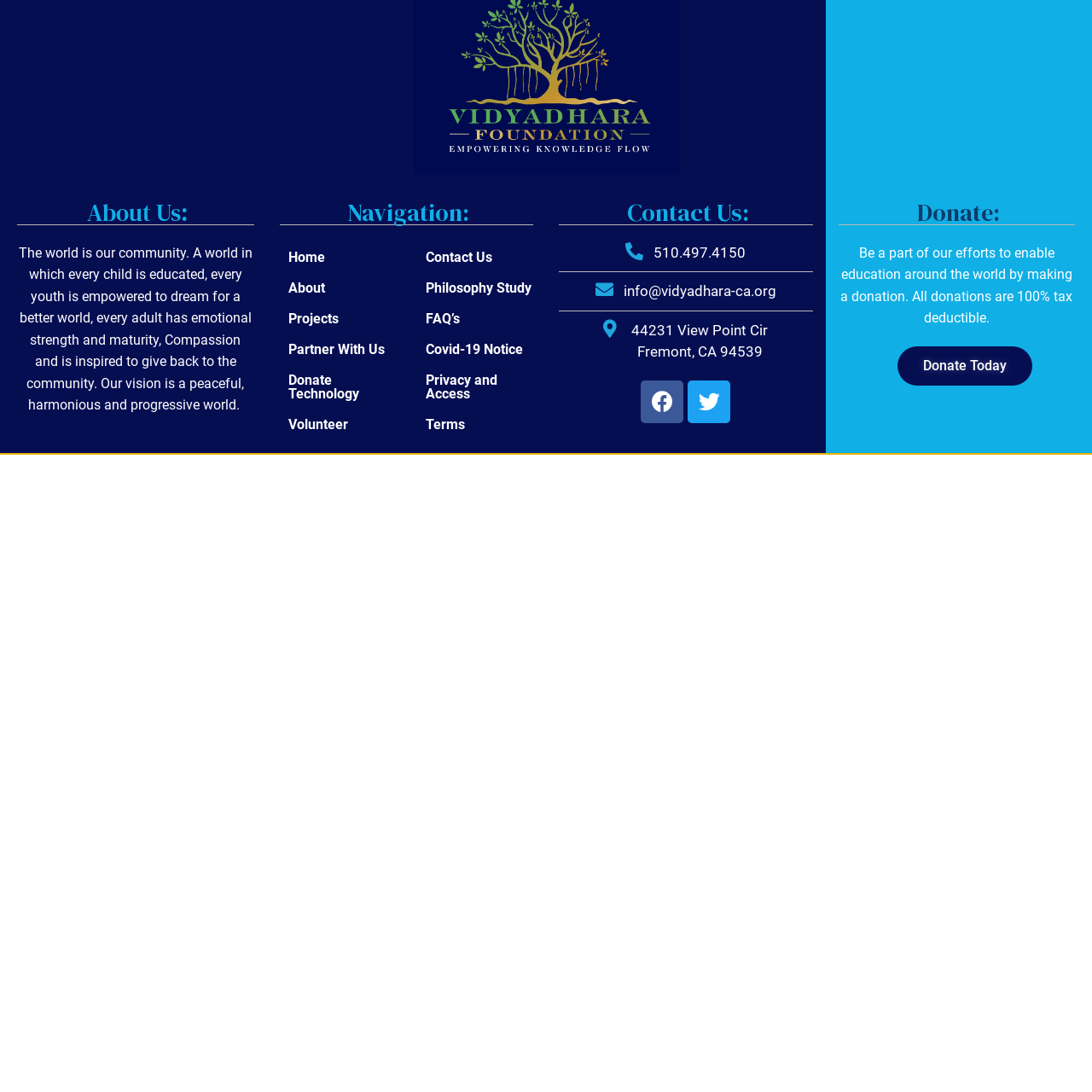Provide a one-word or short-phrase answer to the question:
What are the navigation options?

Home, About, Projects, etc.